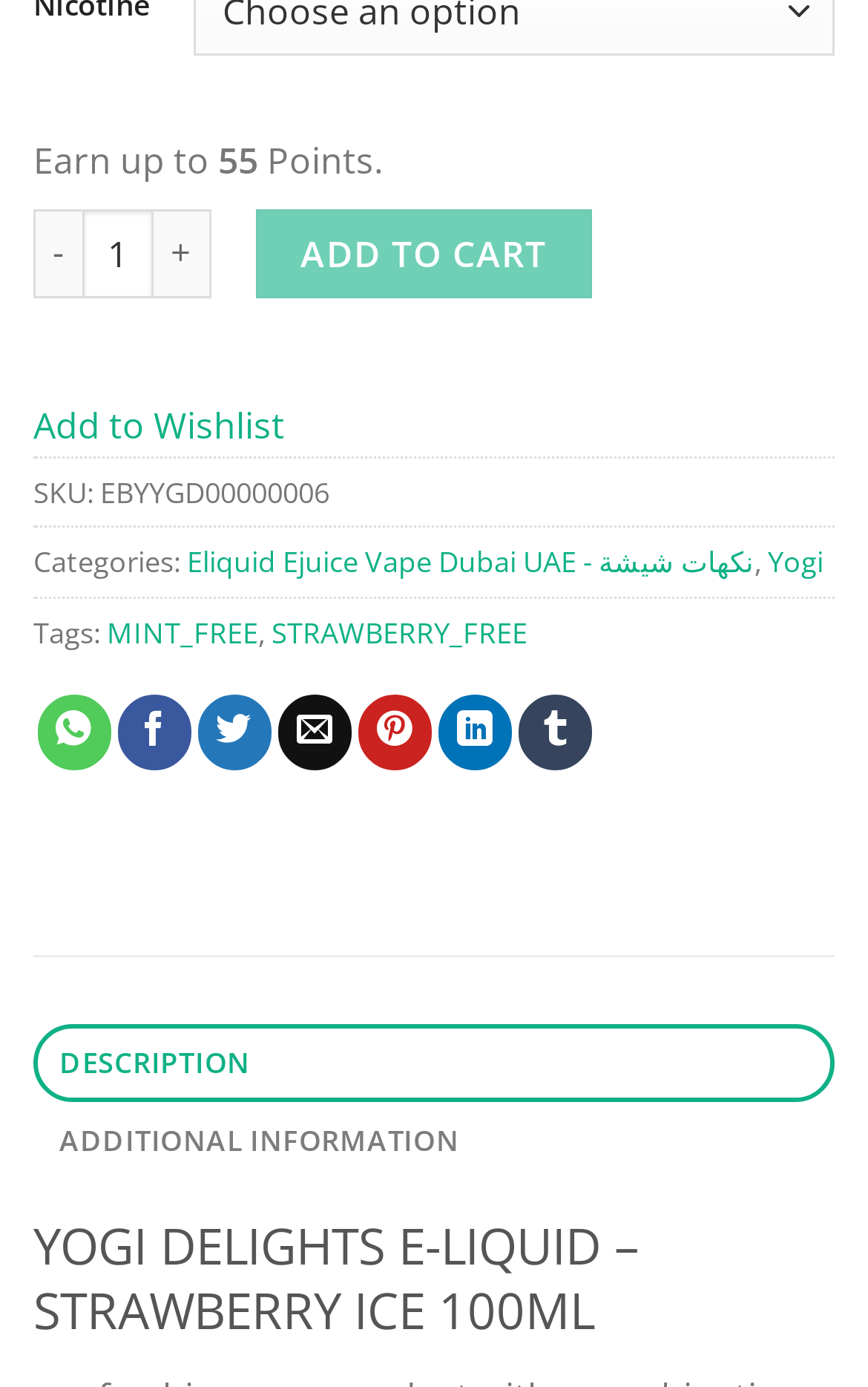Identify the bounding box coordinates necessary to click and complete the given instruction: "Add to cart".

[0.295, 0.151, 0.681, 0.216]